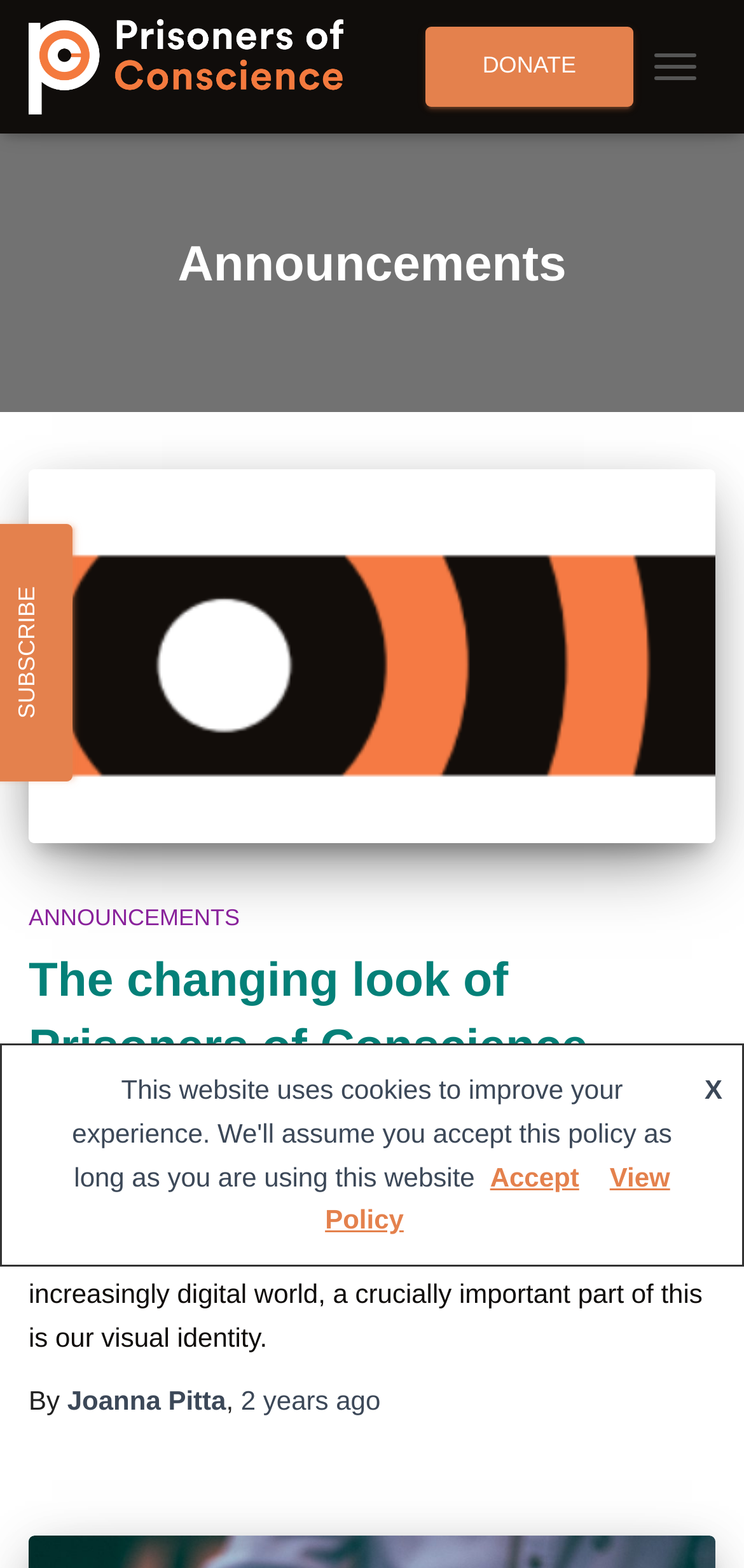Determine the bounding box coordinates of the element's region needed to click to follow the instruction: "read the announcement about the changing look of Prisoners of Conscience". Provide these coordinates as four float numbers between 0 and 1, formatted as [left, top, right, bottom].

[0.038, 0.3, 0.962, 0.538]